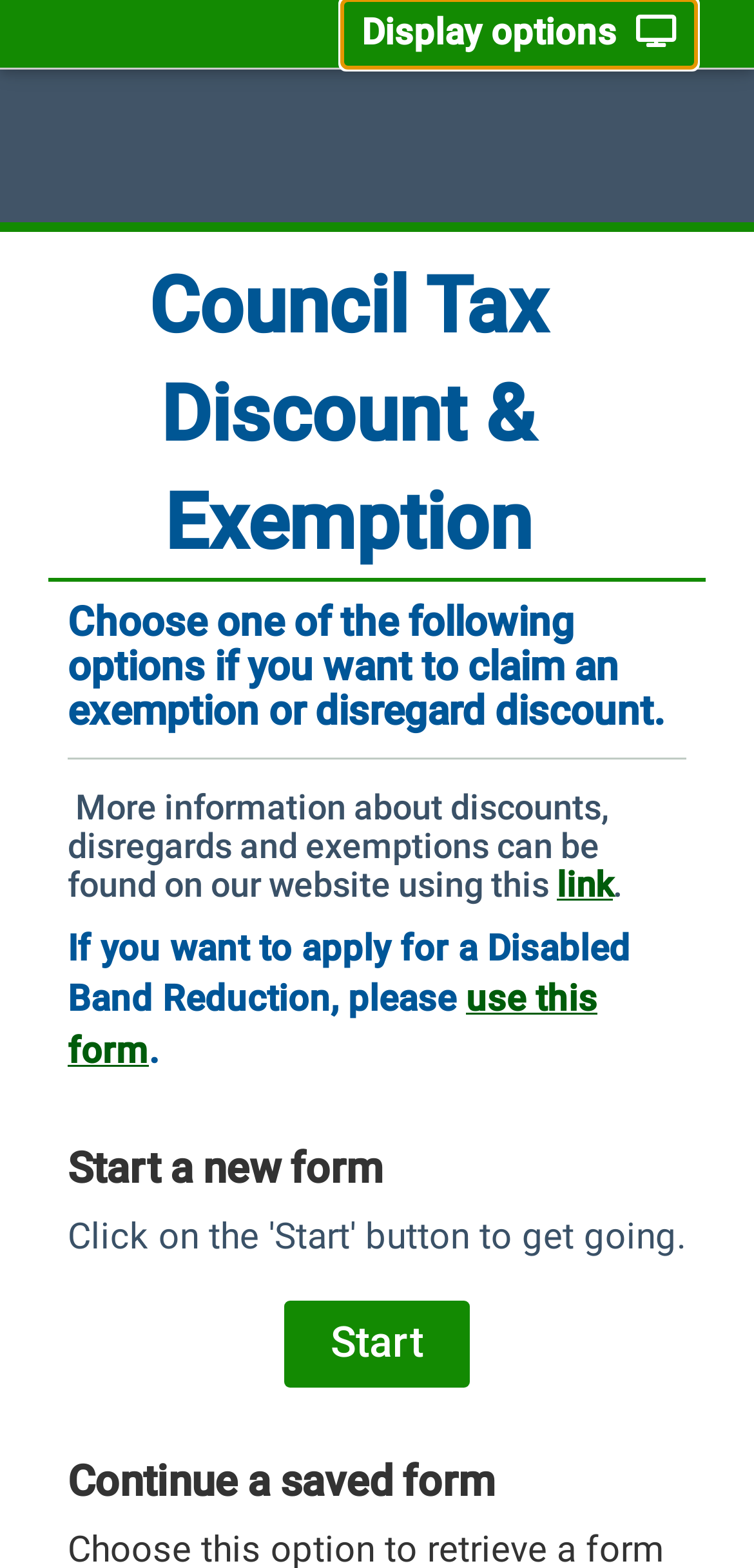Can you extract the primary headline text from the webpage?

Council Tax Discount & Exemption